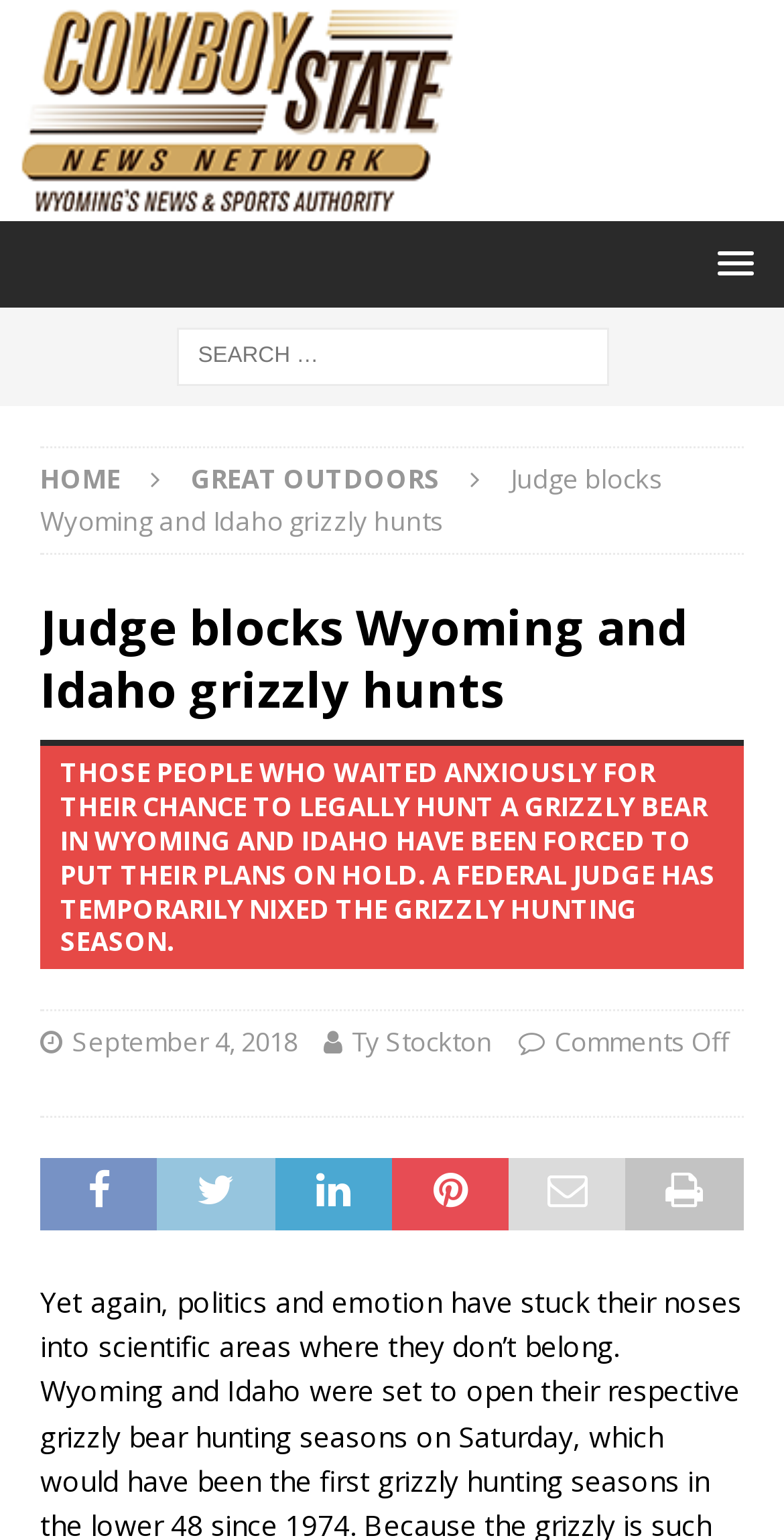Locate the bounding box of the user interface element based on this description: "Wix.com".

None